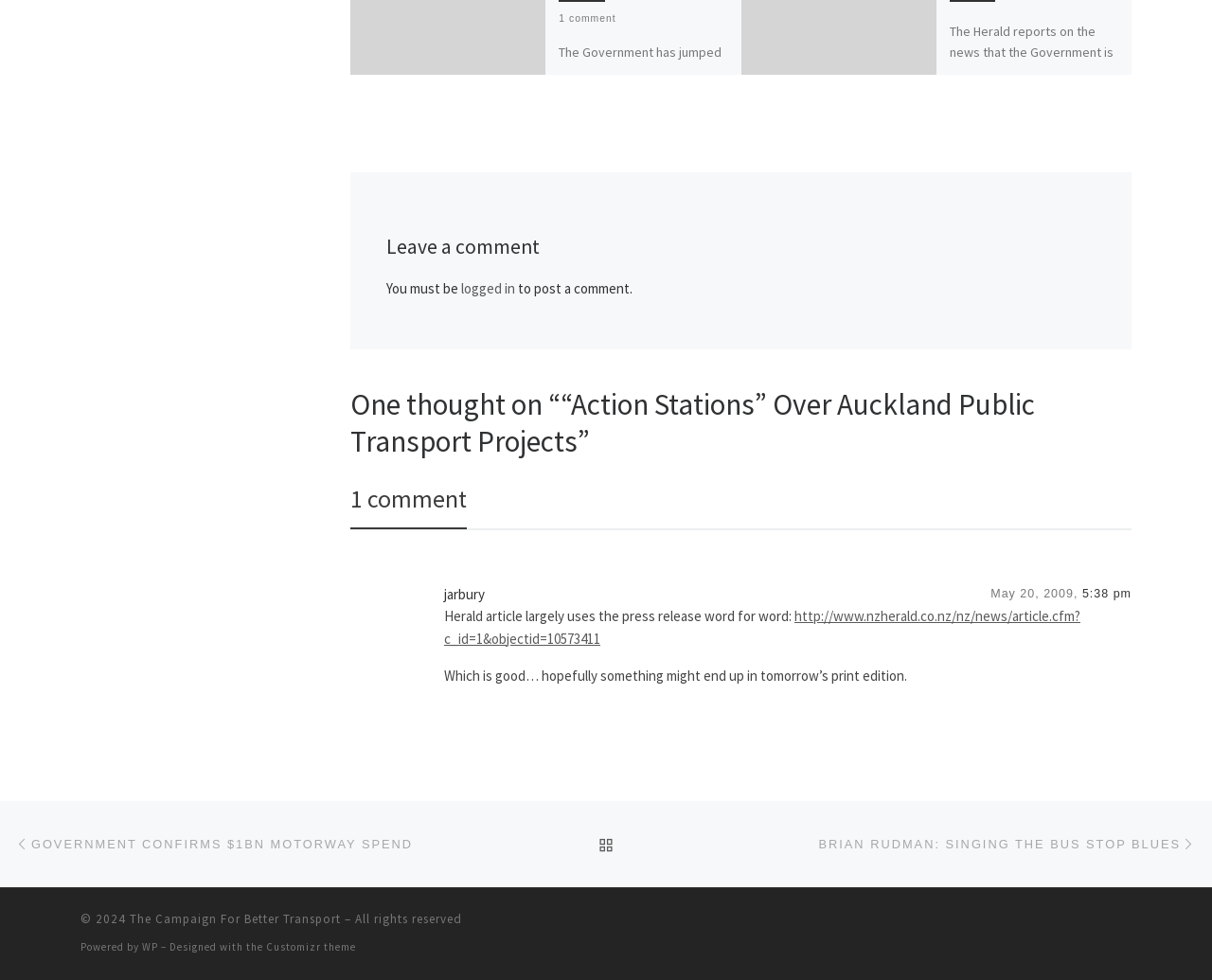Provide the bounding box coordinates for the UI element that is described as: "Government Confirms $1bn Motorway Spend".

[0.012, 0.836, 0.341, 0.887]